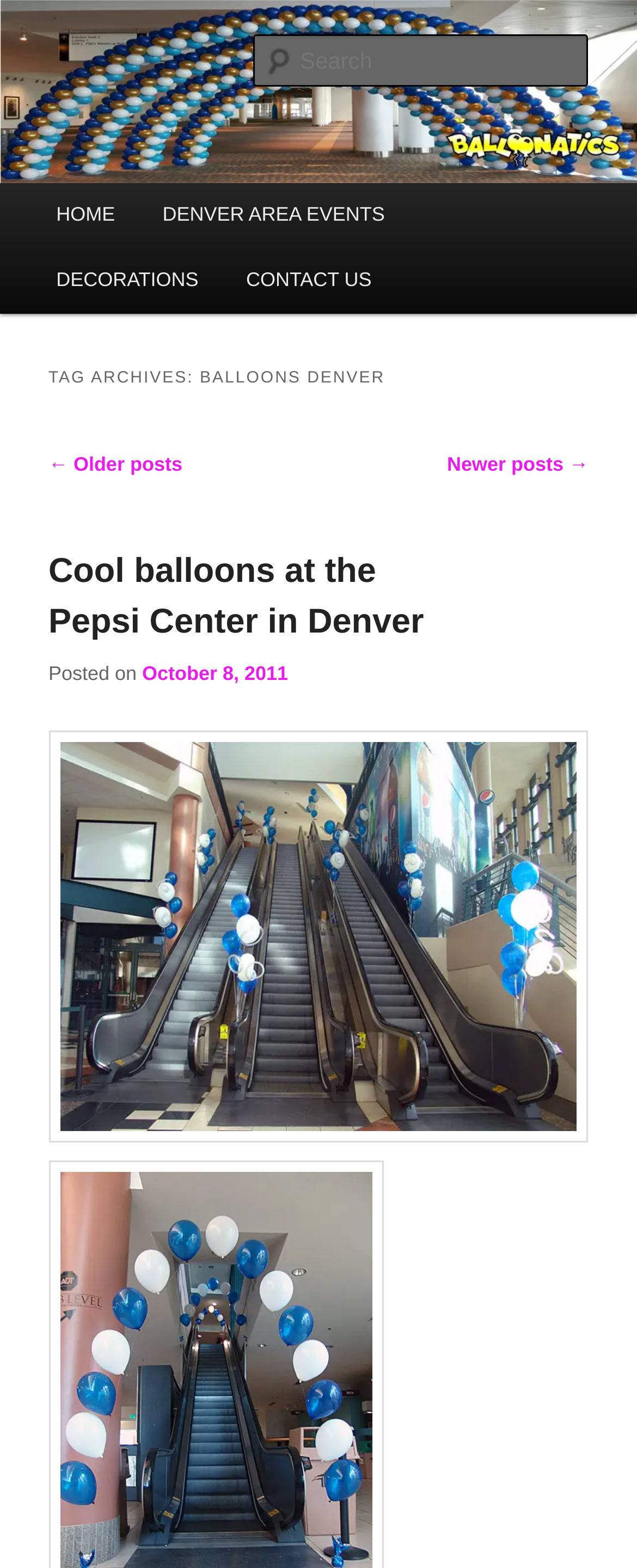Find and indicate the bounding box coordinates of the region you should select to follow the given instruction: "View older posts".

[0.076, 0.289, 0.286, 0.304]